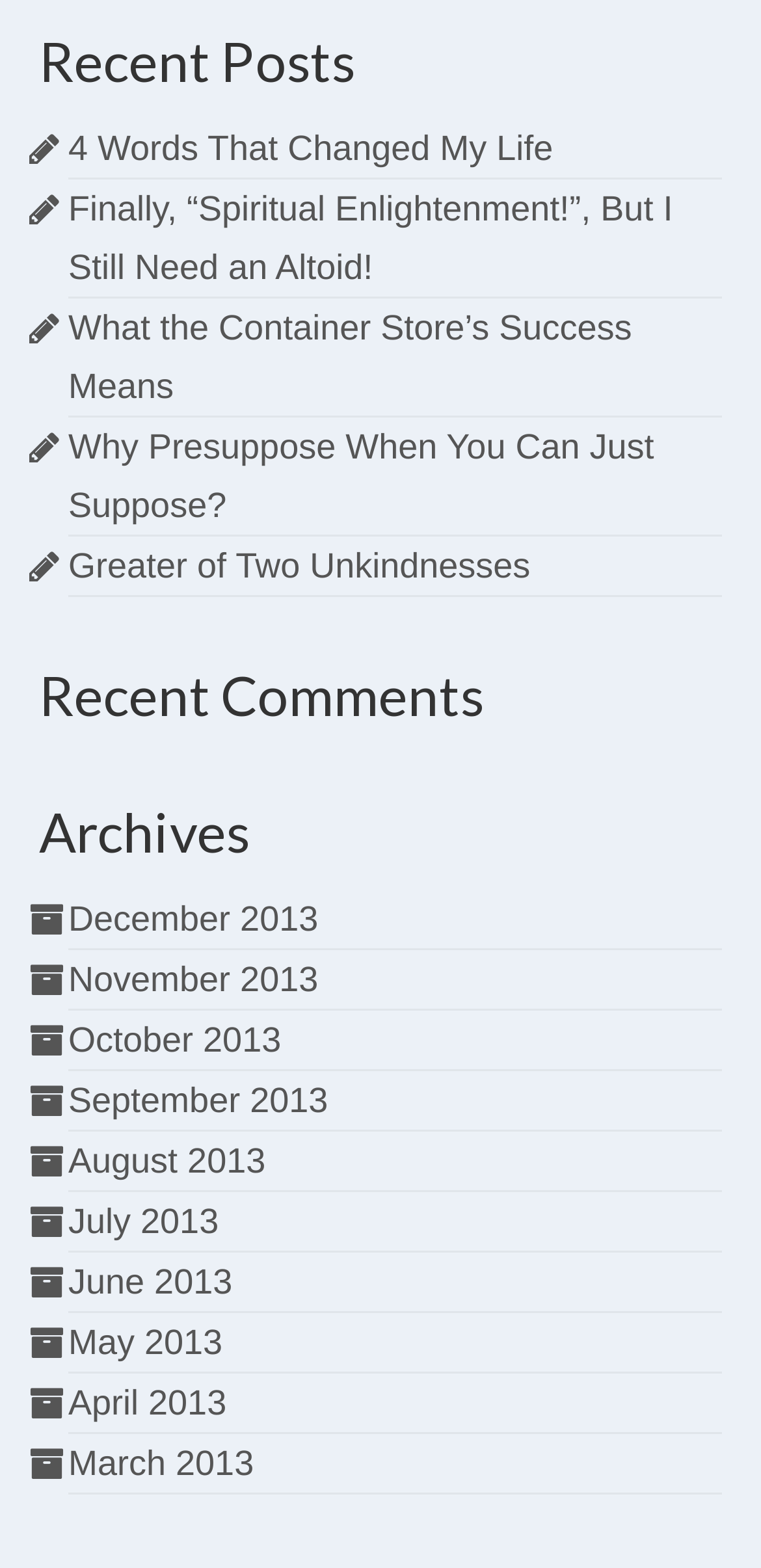What is the purpose of the links with calendar icons? Examine the screenshot and reply using just one word or a brief phrase.

To access archives